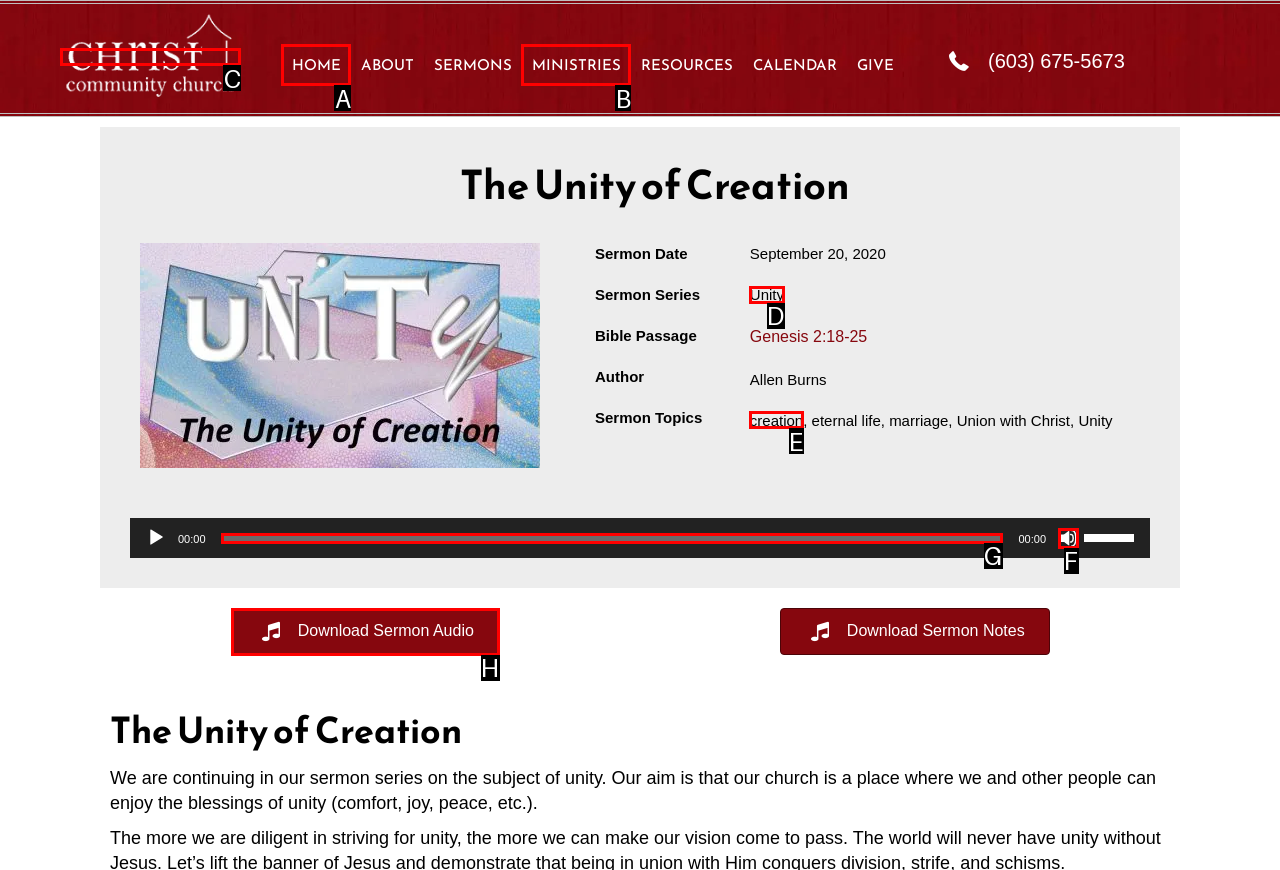Determine which HTML element should be clicked for this task: Download Sermon Audio
Provide the option's letter from the available choices.

H